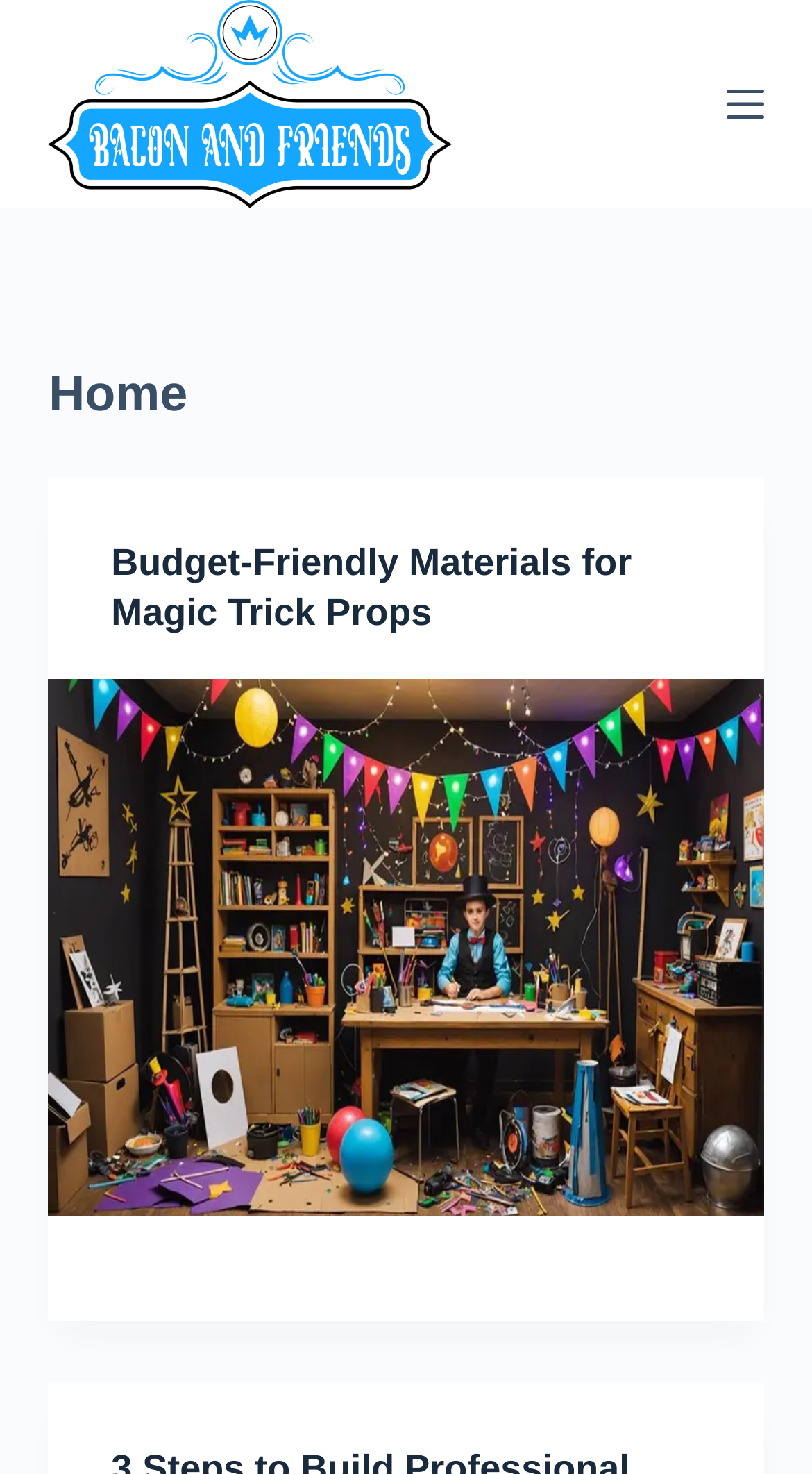What is the theme of the image?
Give a detailed and exhaustive answer to the question.

The image description 'inexpensive magical prop materials' suggests that the image is related to magic props, likely showing examples of budget-friendly materials used for magic tricks.